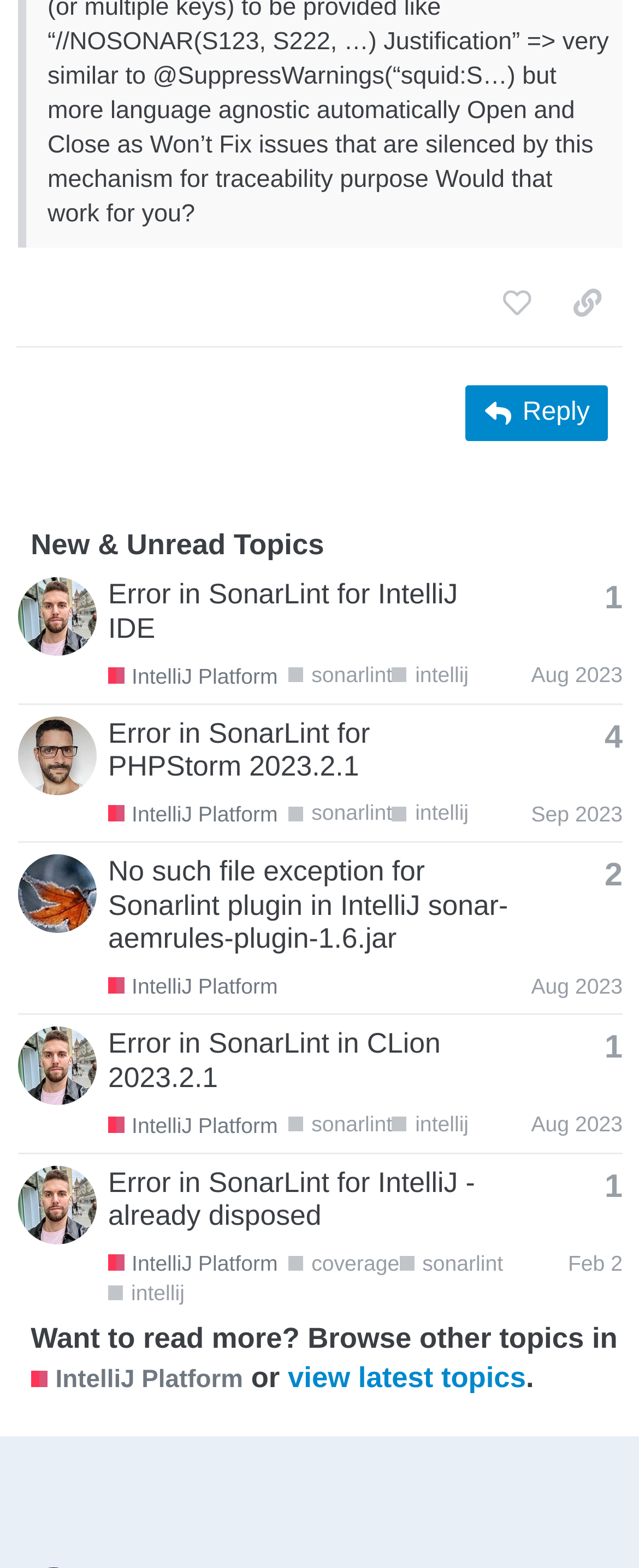Please give a concise answer to this question using a single word or phrase: 
What is the latest topic's creation date?

Aug 31, 2023